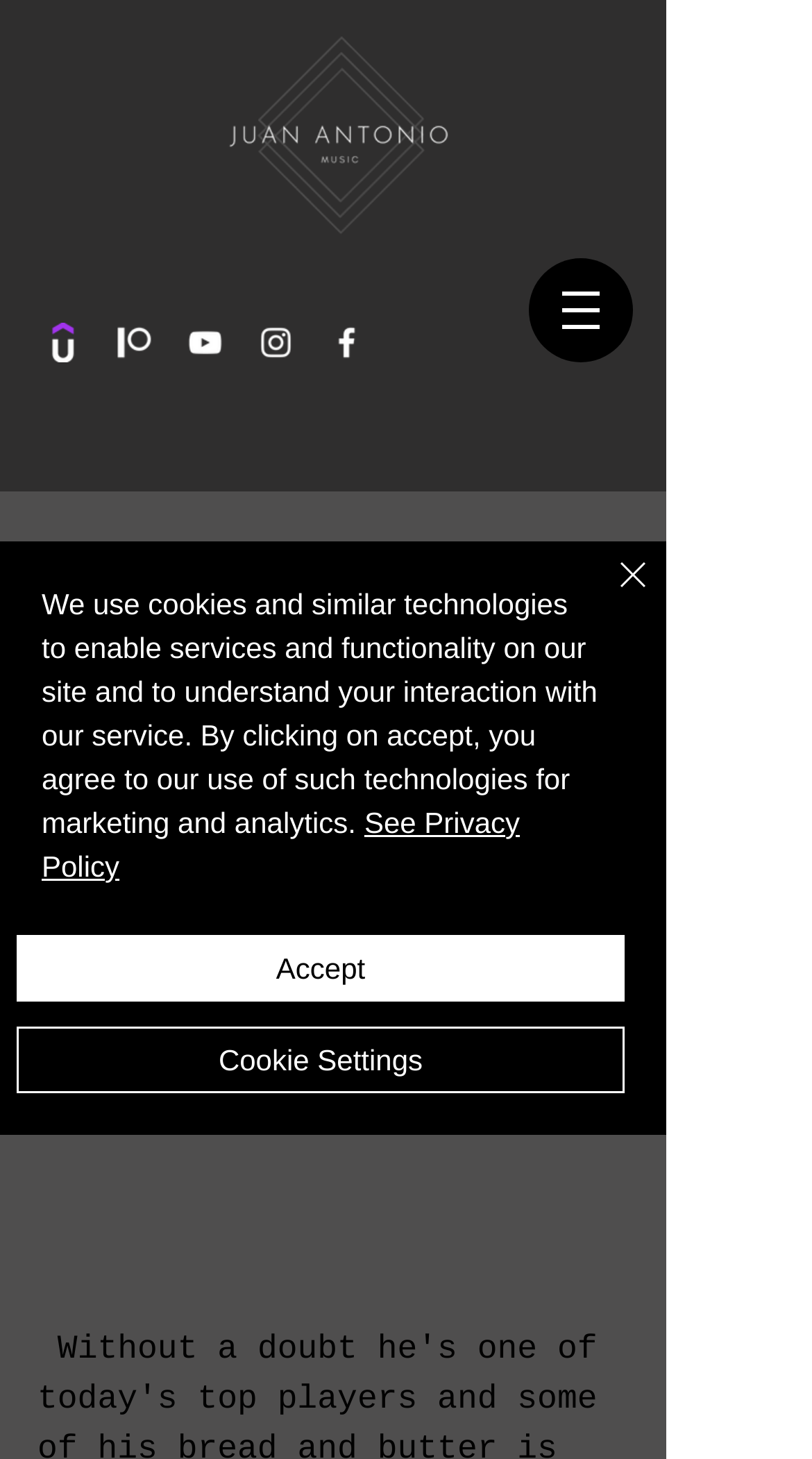Identify the bounding box coordinates for the element you need to click to achieve the following task: "Click the '-' button". Provide the bounding box coordinates as four float numbers between 0 and 1, in the form [left, top, right, bottom].

None